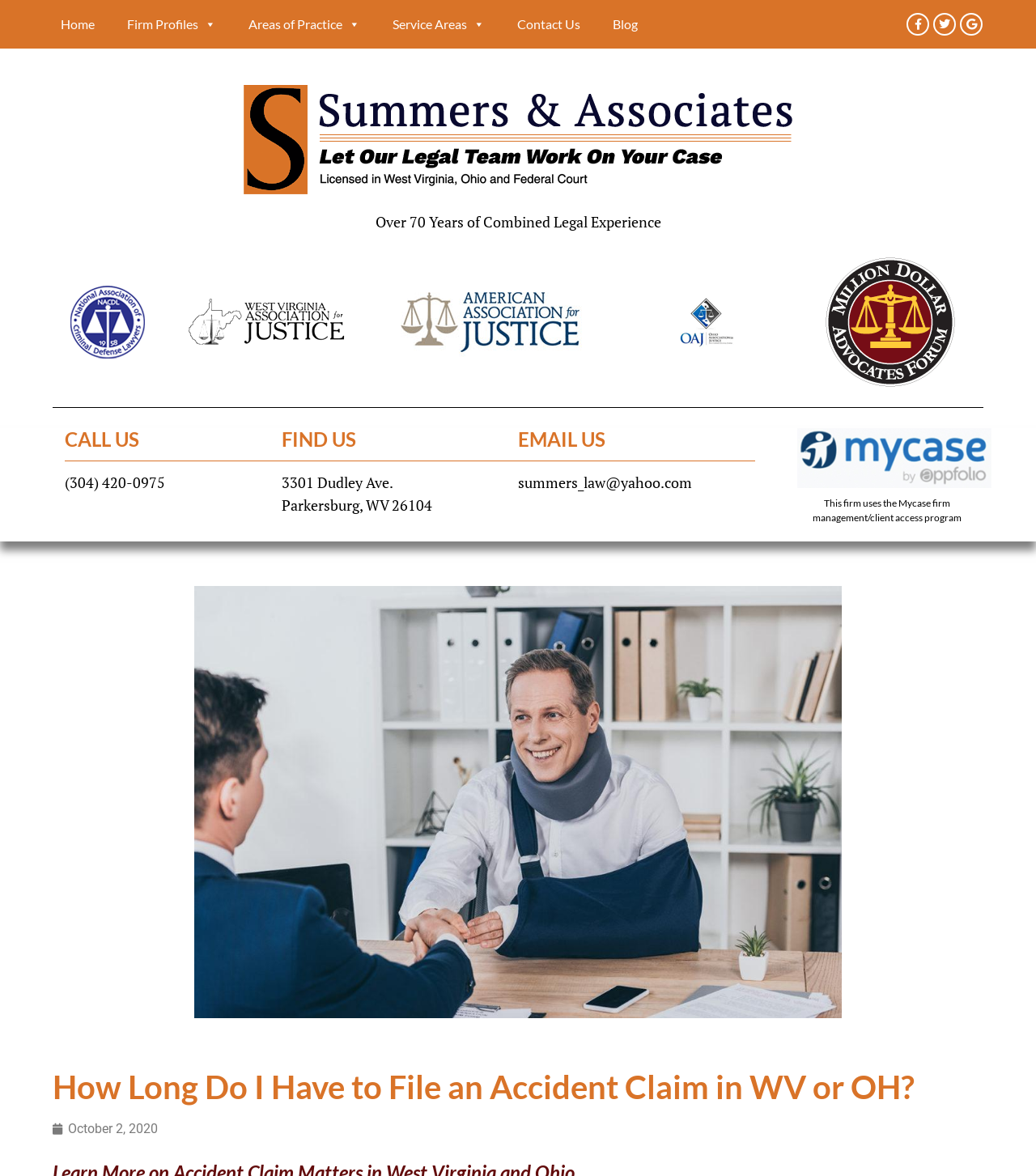With reference to the image, please provide a detailed answer to the following question: What is the address of the law firm?

I found the address of the law firm under the 'FIND US' section, which is 3301 Dudley Ave, Parkersburg, WV 26104.